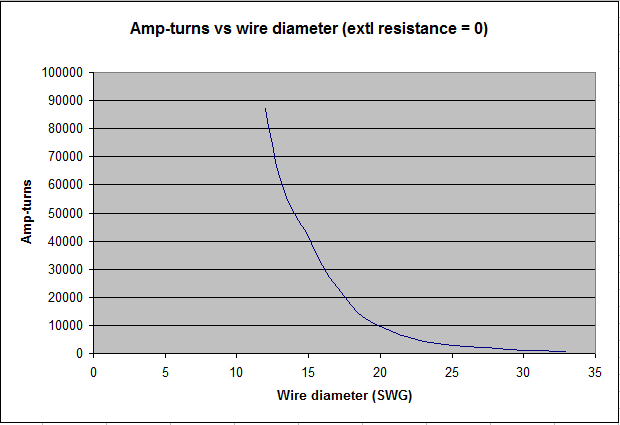Provide your answer in one word or a succinct phrase for the question: 
What is the purpose of optimizing wire gauge?

Maximizing electromagnet performance